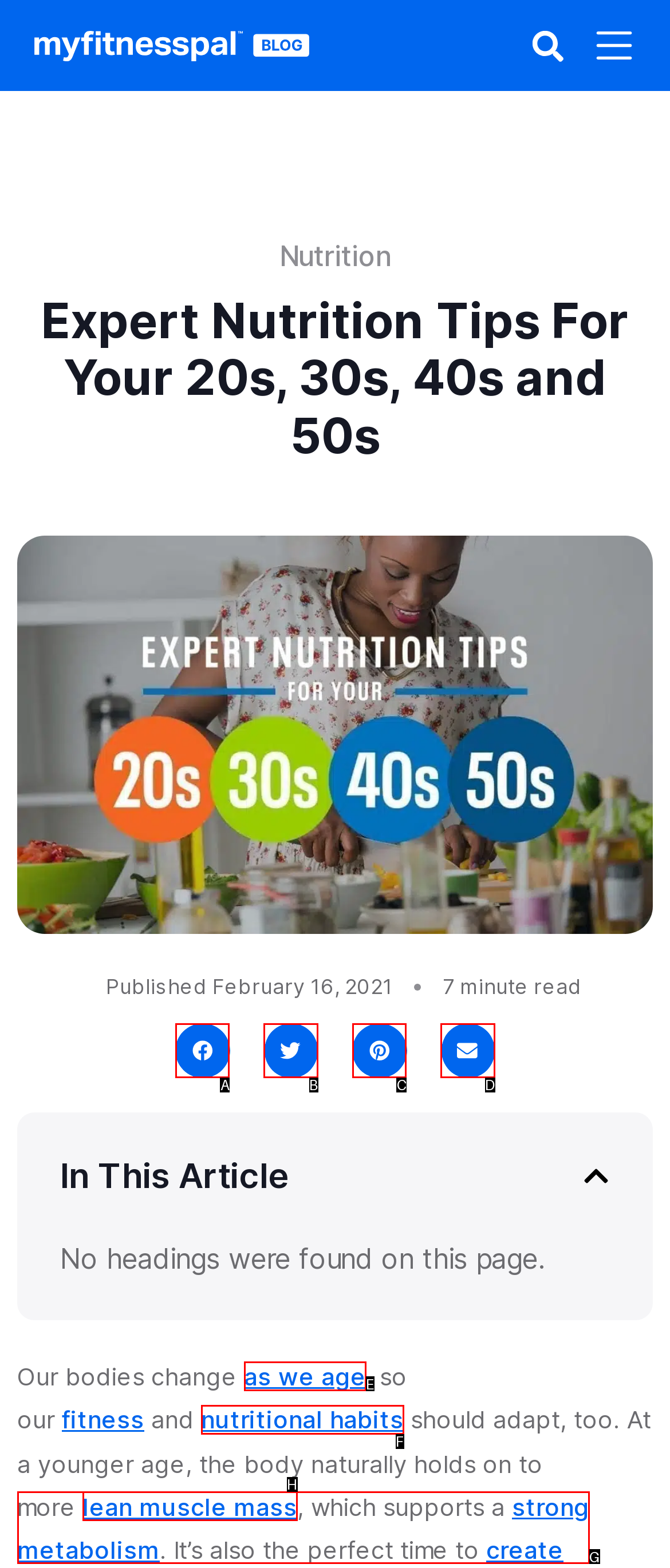From the choices given, find the HTML element that matches this description: as we age. Answer with the letter of the selected option directly.

E